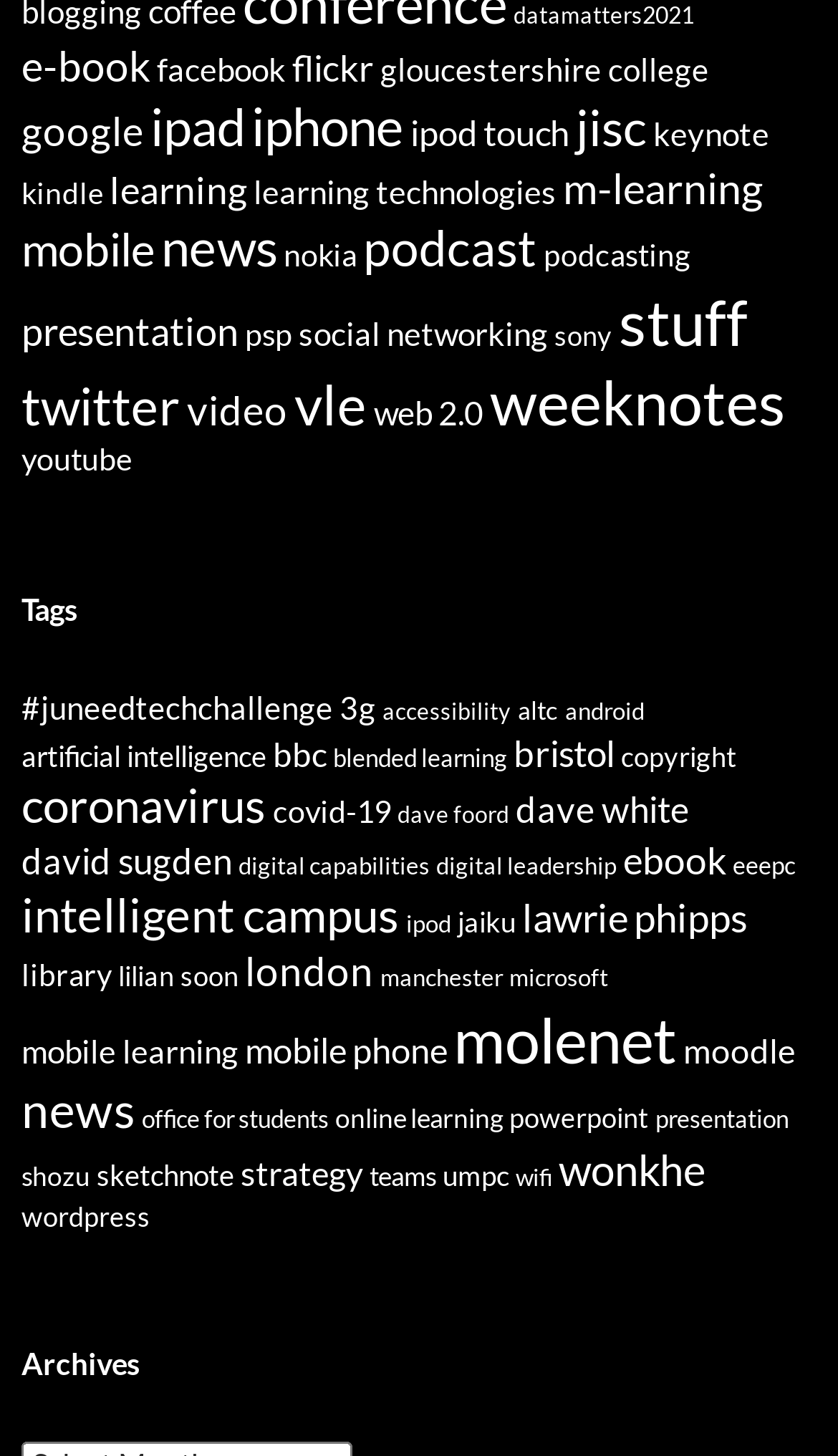Determine the bounding box coordinates for the element that should be clicked to follow this instruction: "Click on the '#juneedtechchallenge' link". The coordinates should be given as four float numbers between 0 and 1, in the format [left, top, right, bottom].

[0.026, 0.473, 0.397, 0.498]